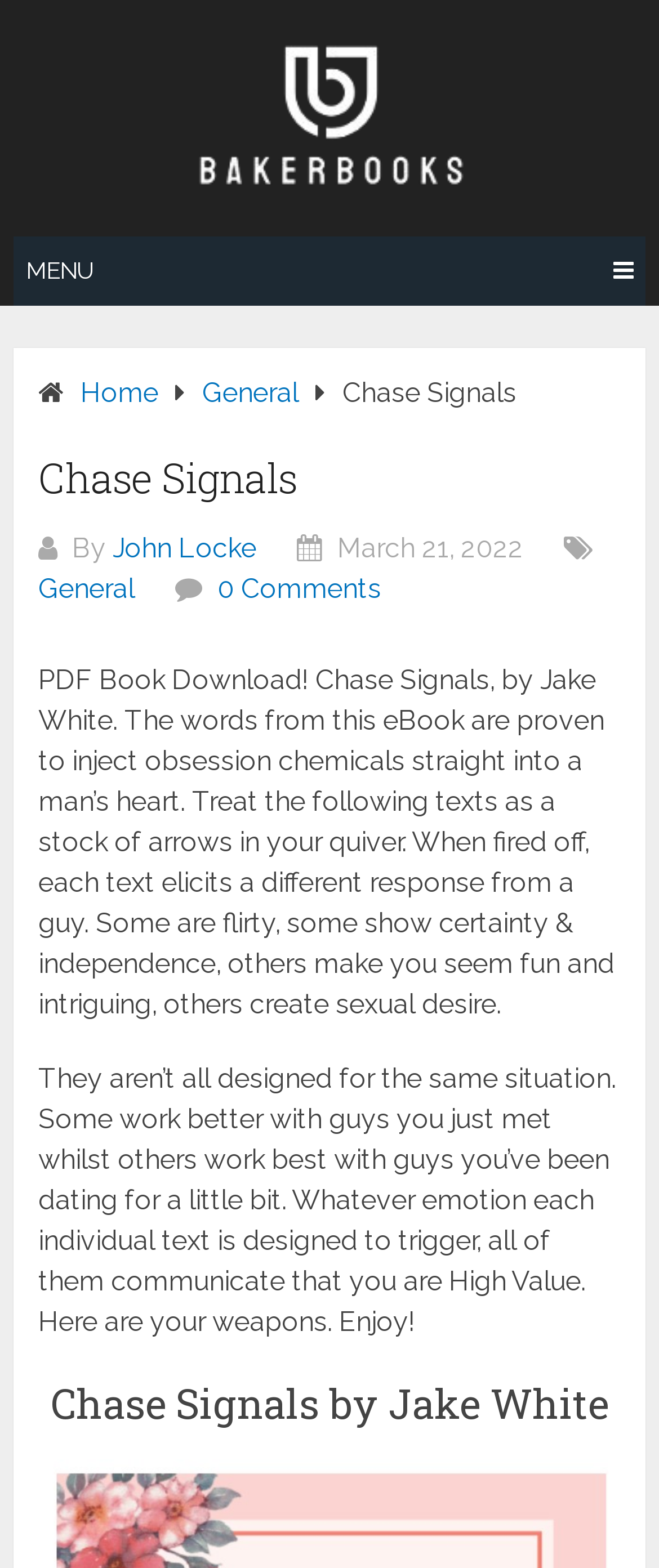Offer a meticulous description of the webpage's structure and content.

The webpage is about the book "Chase Signals" by Jake White. At the top left corner, there is a logo of BakerBooks, which is a clickable link. Next to the logo, there is a menu button labeled "MENU" with an arrow icon. 

Below the menu button, there are several links, including "Home" and "General", which are aligned horizontally. To the right of these links, there is a heading that reads "Chase Signals". 

Below the heading, there is a section that displays the book's details, including the author's name, "John Locke", and the publication date, "March 21, 2022". There are also two links, "General" and "0 Comments", placed side by side.

The main content of the webpage is a long paragraph that describes the book, stating that it provides texts that can be used to trigger different responses from men, such as flirty, certainty, and independence. The texts are designed to communicate high value and can be used in various situations.

Below the main content, there is another paragraph that continues to describe the book, emphasizing that the texts provided are like weapons that can be used to trigger different emotions in men.

At the bottom of the page, there is a heading that reads "Chase Signals by Jake White", which is likely the title of the book.